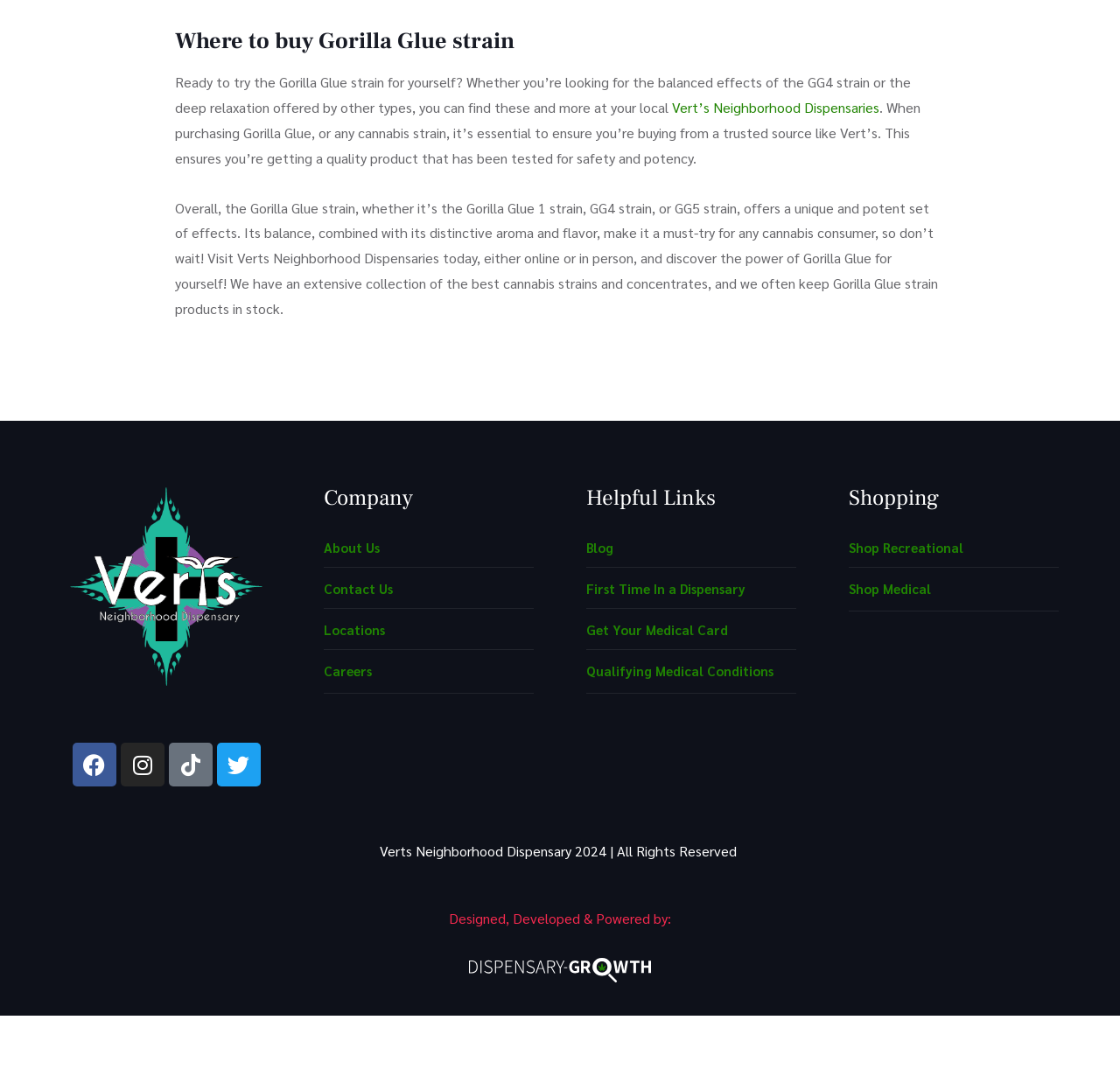What social media platforms does the dispensary have?
Based on the visual content, answer with a single word or a brief phrase.

Facebook, Instagram, Tiktok, Twitter